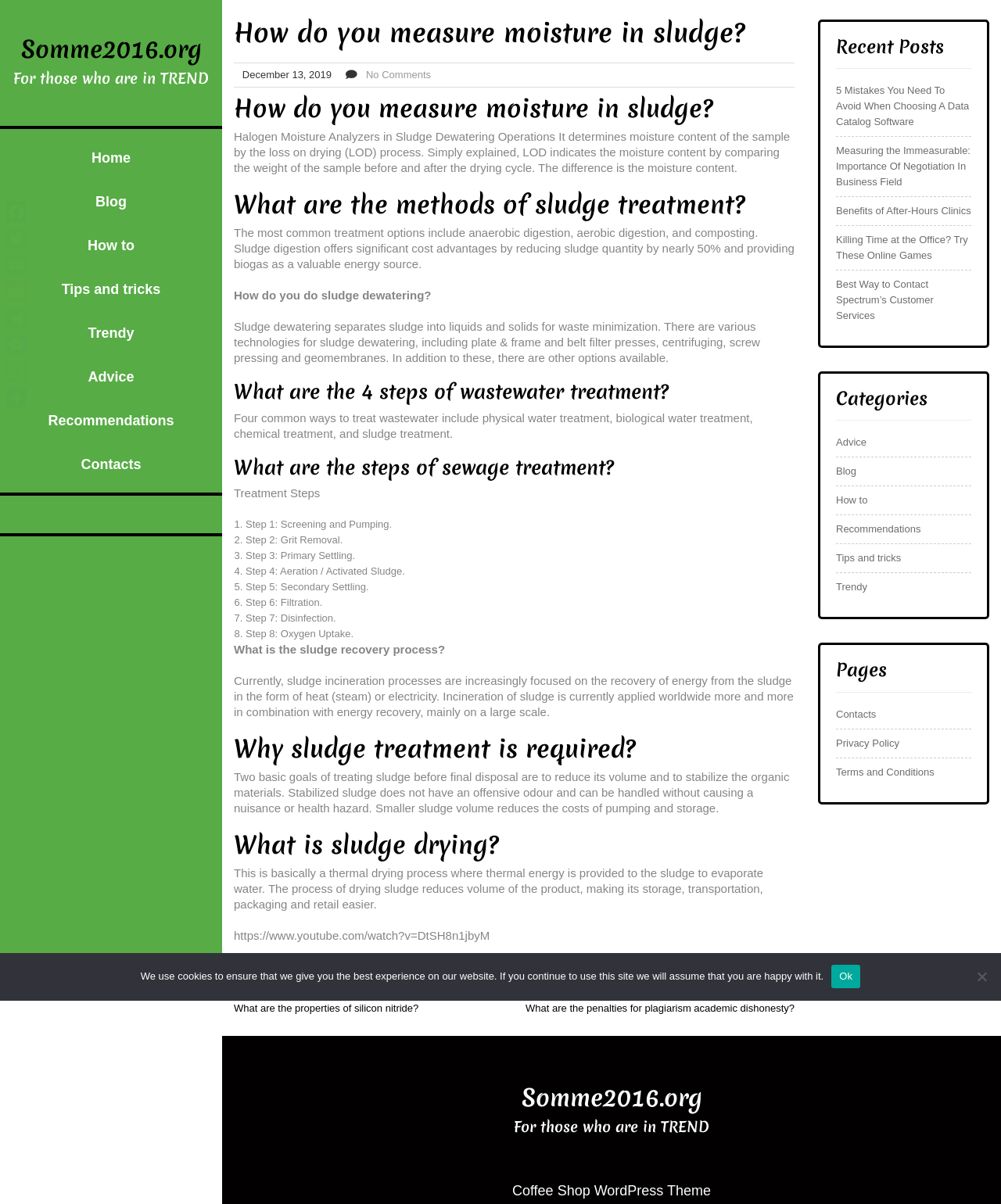Give an in-depth explanation of the webpage layout and content.

This webpage is about measuring moisture in sludge, with the title "How do you measure moisture in sludge?" at the top. Below the title, there is a top menu with links to "Home", "Blog", "How to", "Tips and tricks", "Advice", "Recommendations", and "Contacts". 

On the left side of the page, there is a section with a heading "Recent Posts" that lists several links to other articles, including "5 Mistakes You Need To Avoid When Choosing A Data Catalog Software", "Measuring the Immeasurable: Importance Of Negotiation In Business Field", and "Benefits of After-Hours Clinics". 

Below the top menu, there is a section with a heading "How do you measure moisture in sludge?" that explains the concept of measuring moisture in sludge, including the use of Halogen Moisture Analyzers in Sludge Dewatering Operations. 

The page also discusses various topics related to sludge treatment, including the methods of sludge treatment, sludge dewatering, and the 4 steps of wastewater treatment. There is a list of steps for sewage treatment, including screening and pumping, grit removal, primary settling, aeration/activated sludge, secondary settling, filtration, disinfection, and oxygen uptake.

Additionally, the page covers the sludge recovery process, the importance of sludge treatment, and sludge drying. There is a link to a YouTube video and social media links at the bottom of the page. On the right side of the page, there are sections for "Categories" and "Pages" that list links to other pages on the website.